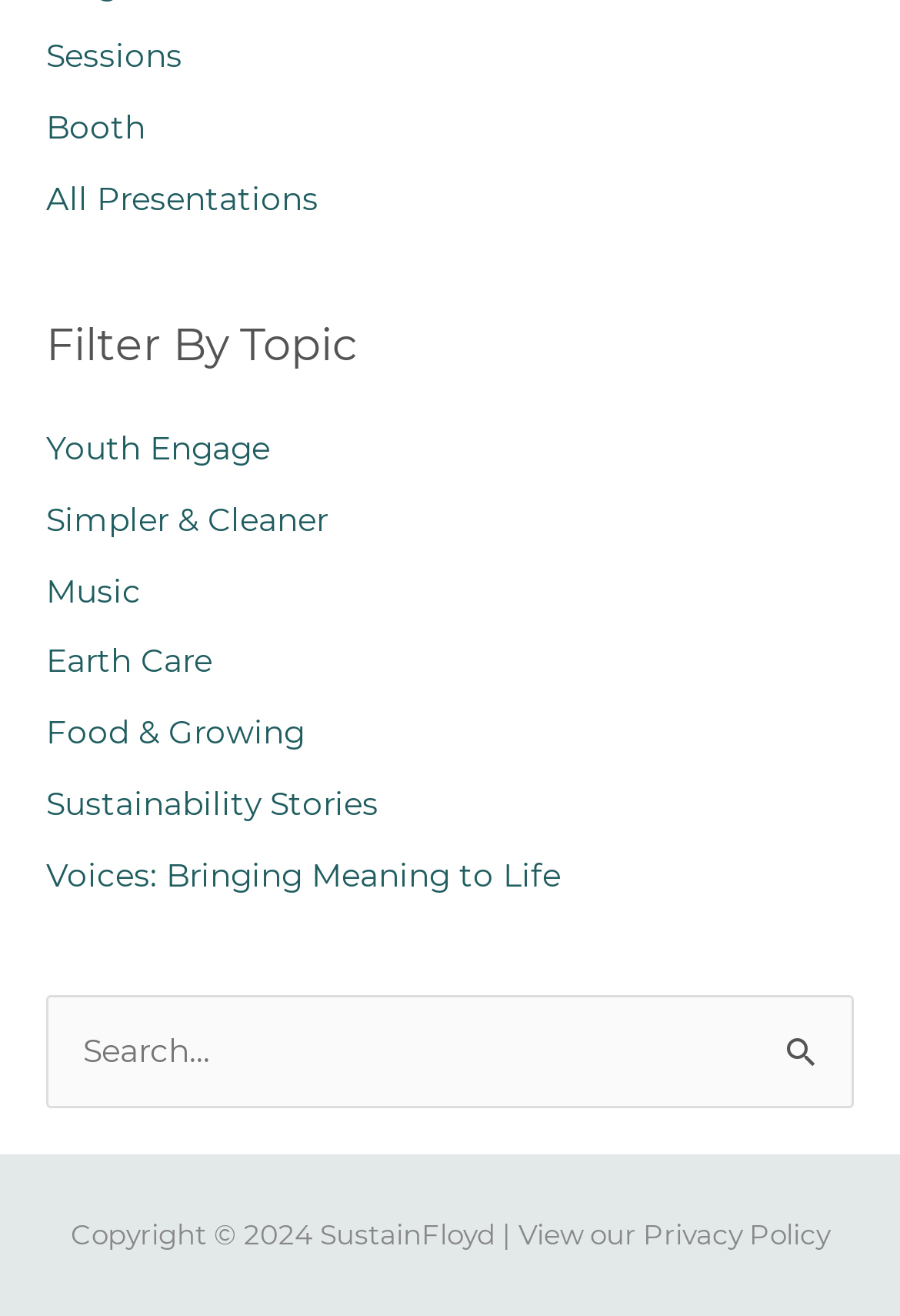Please reply to the following question using a single word or phrase: 
What are the main navigation links?

Sessions, Booth, All Presentations